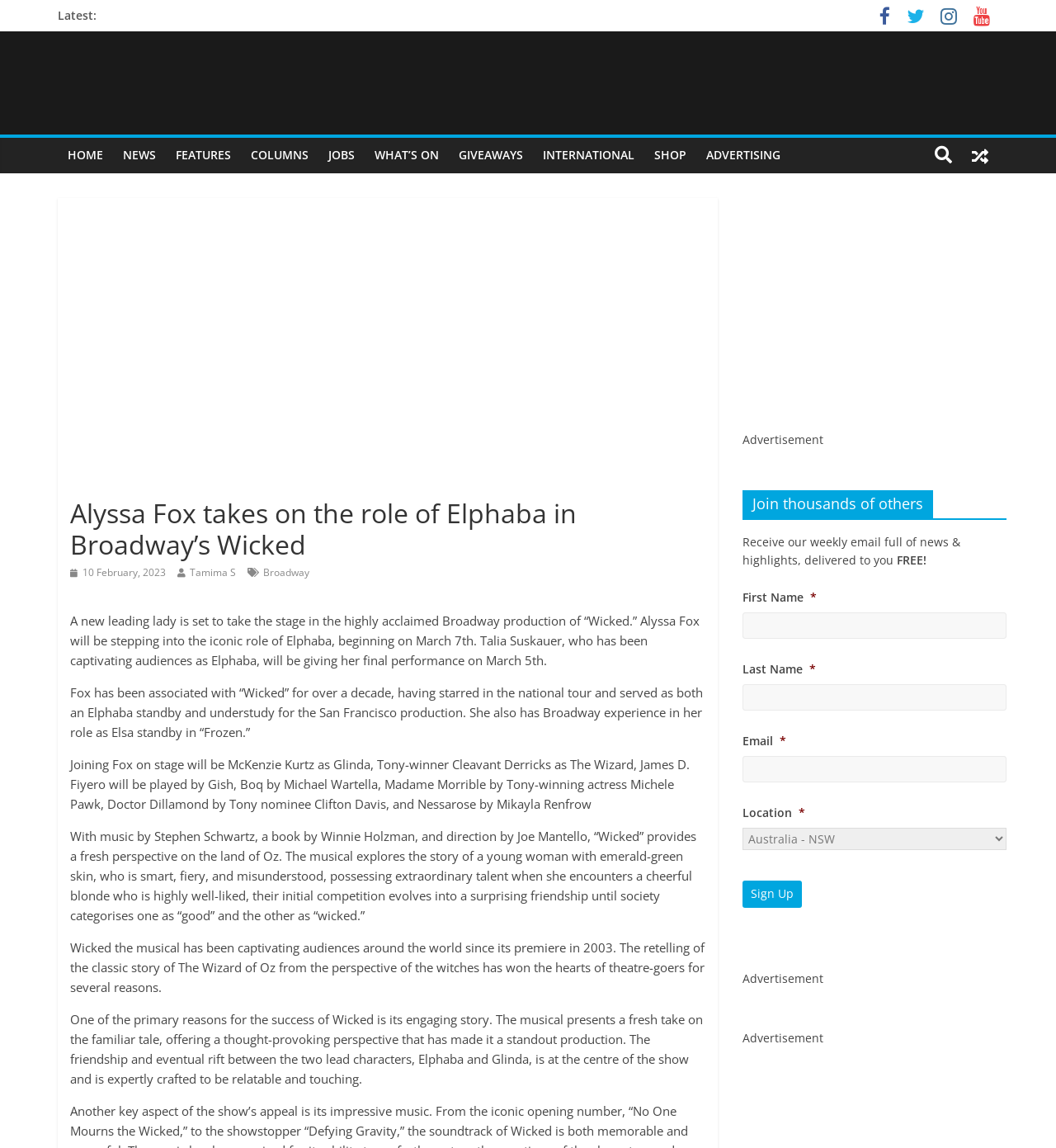Kindly determine the bounding box coordinates for the area that needs to be clicked to execute this instruction: "Enter your First Name".

[0.703, 0.534, 0.953, 0.557]